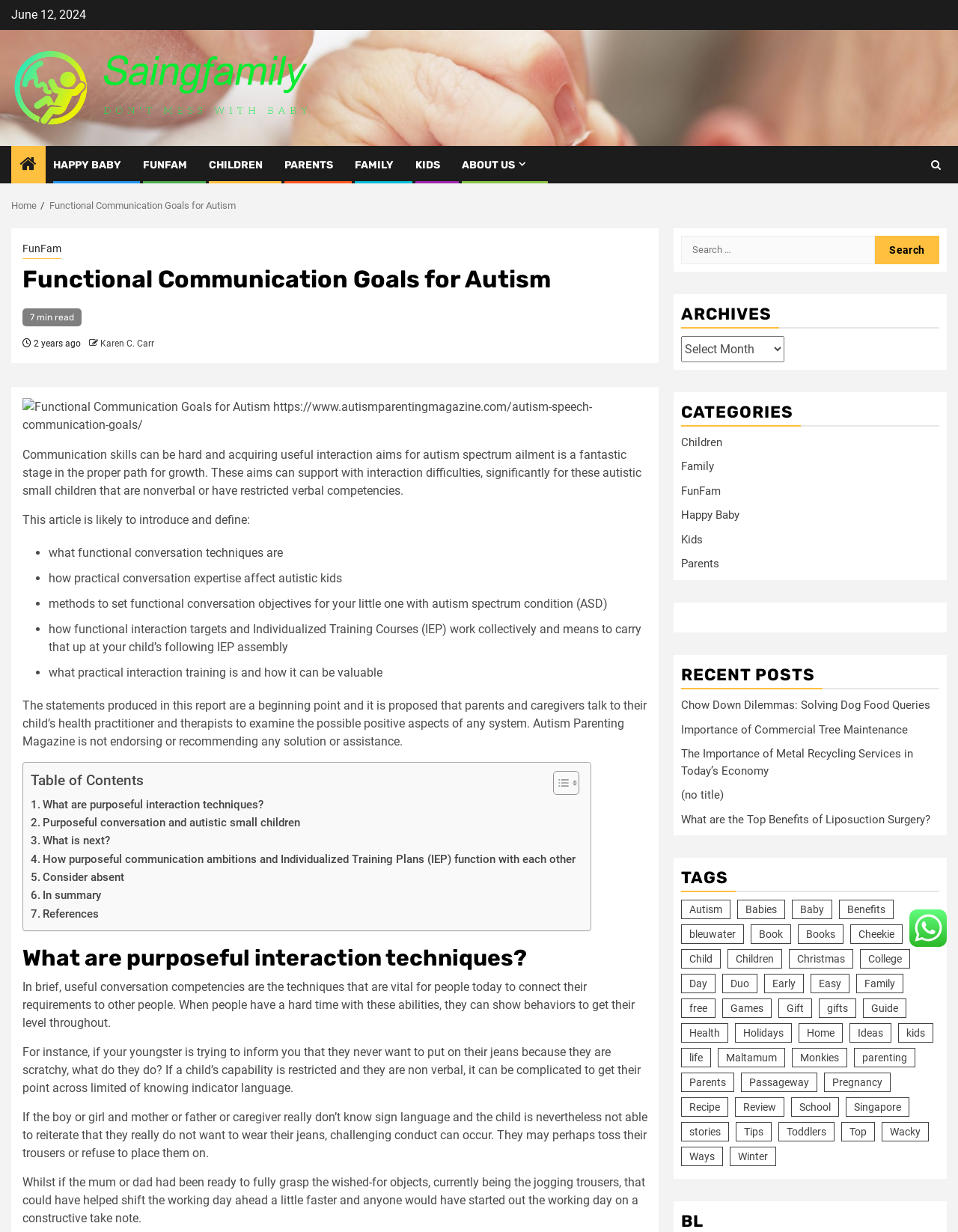Identify the bounding box coordinates for the element you need to click to achieve the following task: "Search for something". Provide the bounding box coordinates as four float numbers between 0 and 1, in the form [left, top, right, bottom].

[0.711, 0.191, 0.98, 0.214]